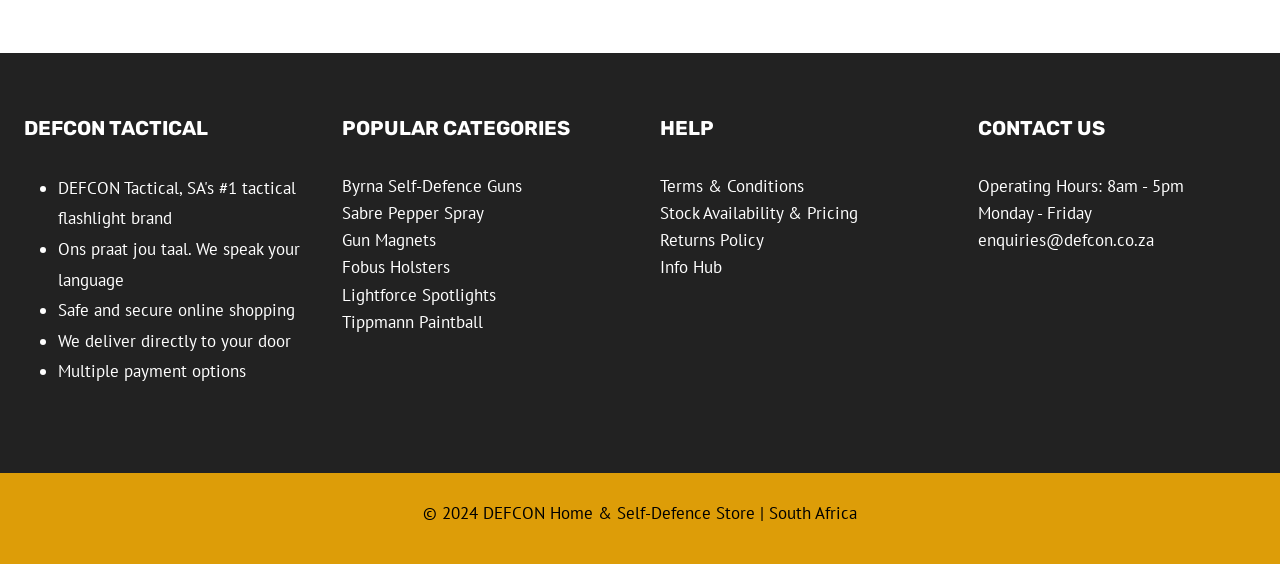Locate the bounding box coordinates of the clickable area to execute the instruction: "Contact us through enquiries@defcon.co.za". Provide the coordinates as four float numbers between 0 and 1, represented as [left, top, right, bottom].

[0.764, 0.406, 0.902, 0.445]